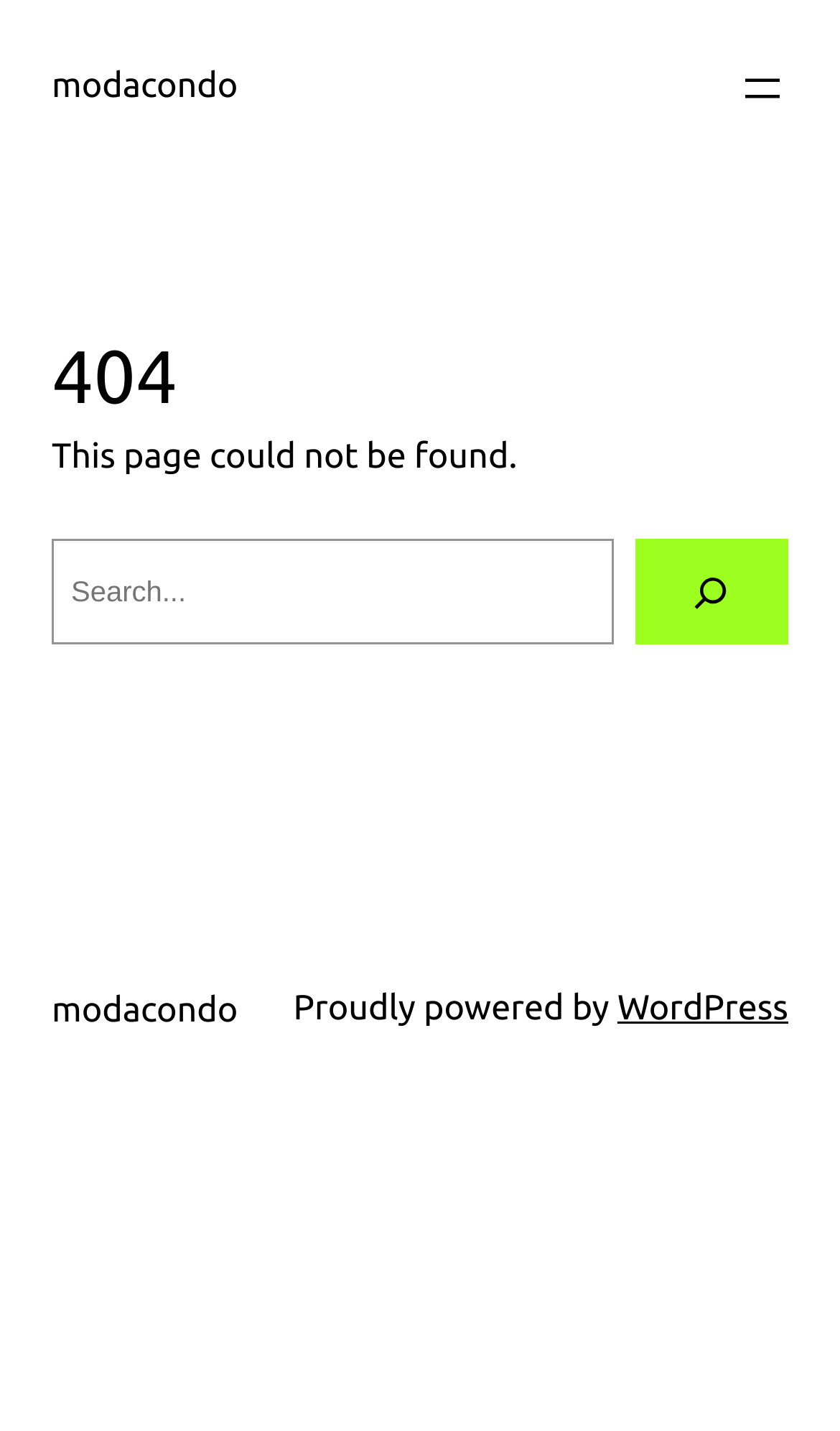Identify the bounding box for the element characterized by the following description: "aria-label="Open menu"".

[0.877, 0.043, 0.938, 0.08]